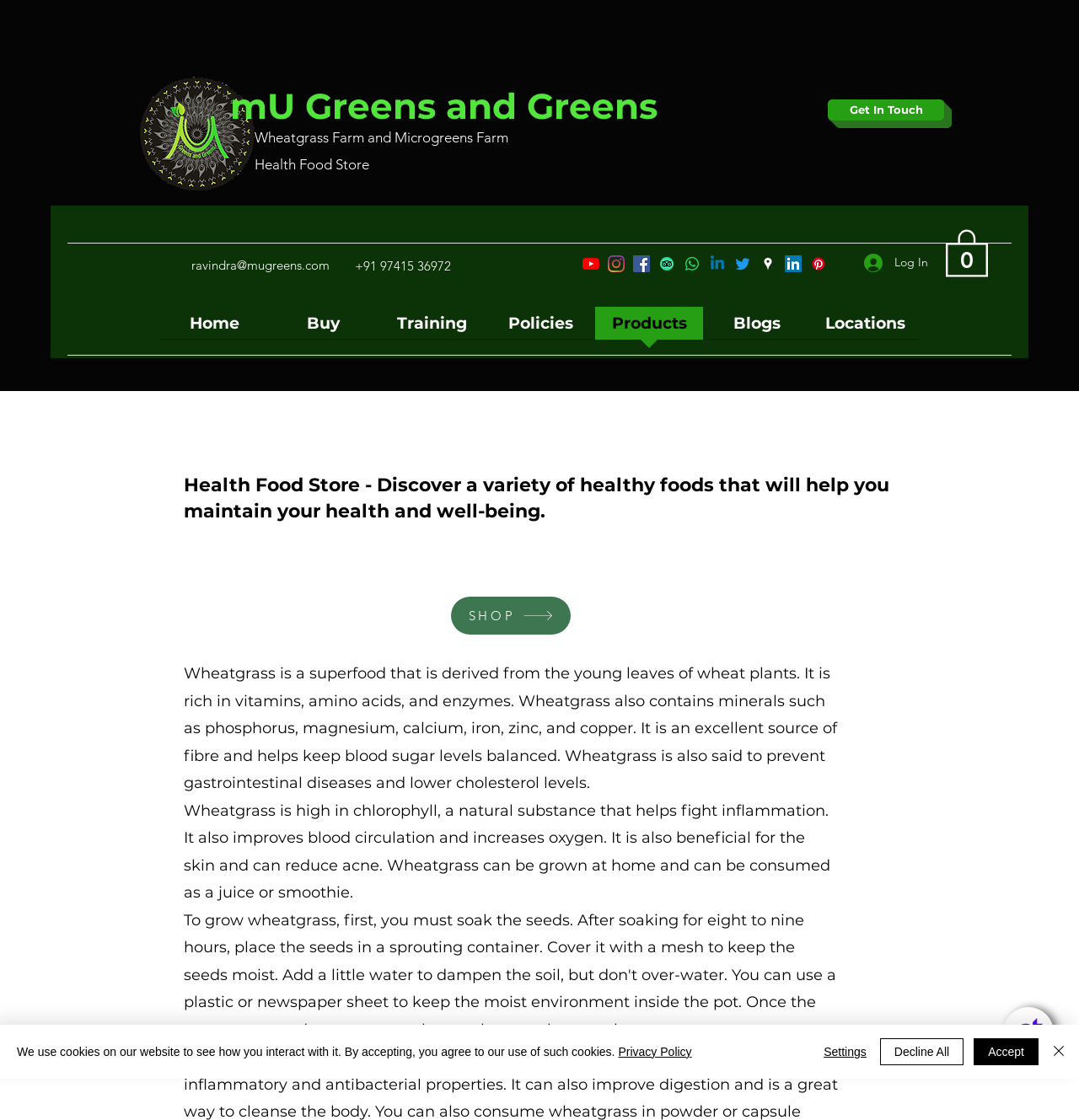Provide a brief response to the question using a single word or phrase: 
What is the purpose of wheatgrass?

To maintain health and well-being